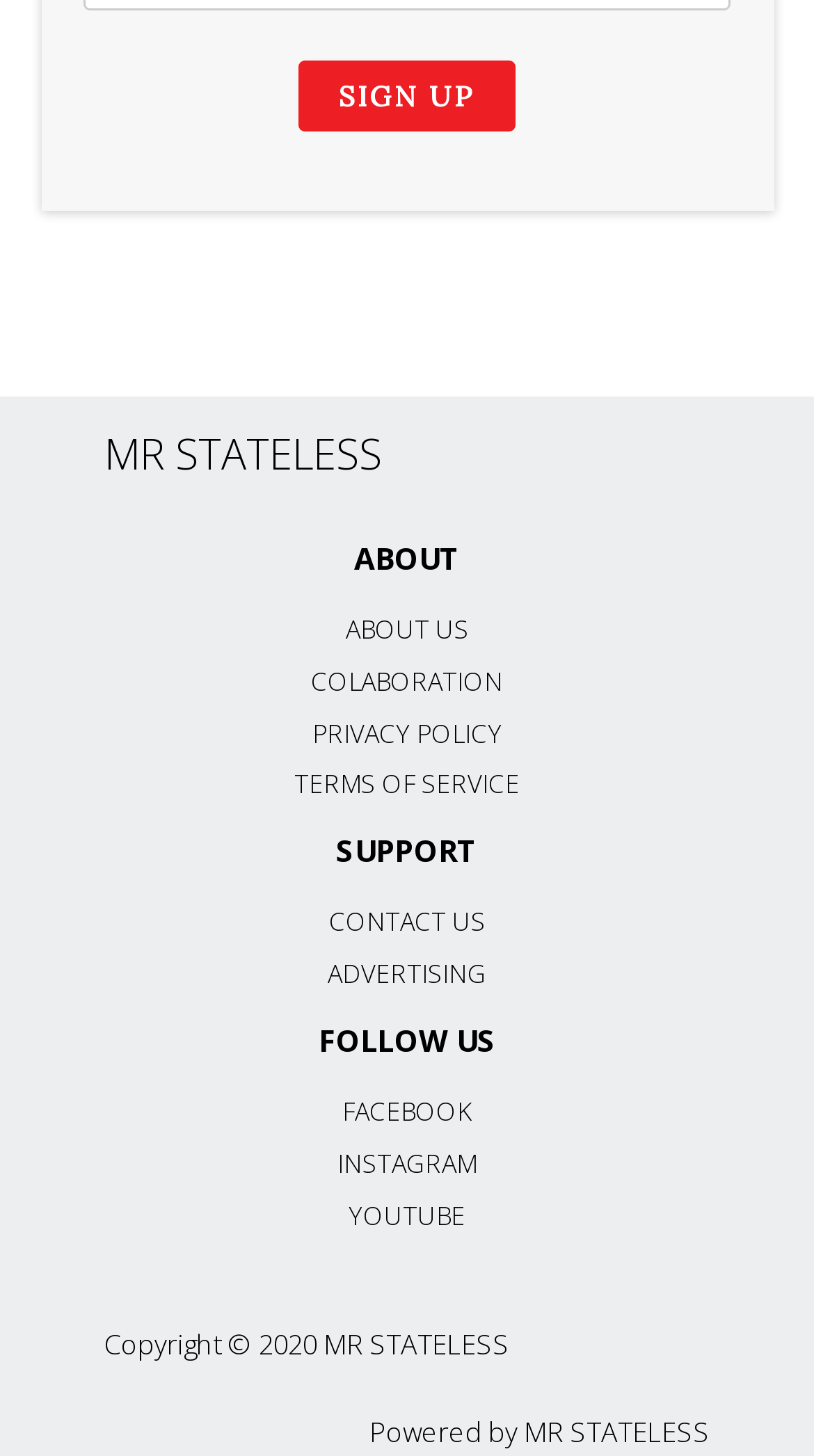Can you find the bounding box coordinates of the area I should click to execute the following instruction: "Contact support"?

[0.404, 0.621, 0.596, 0.646]